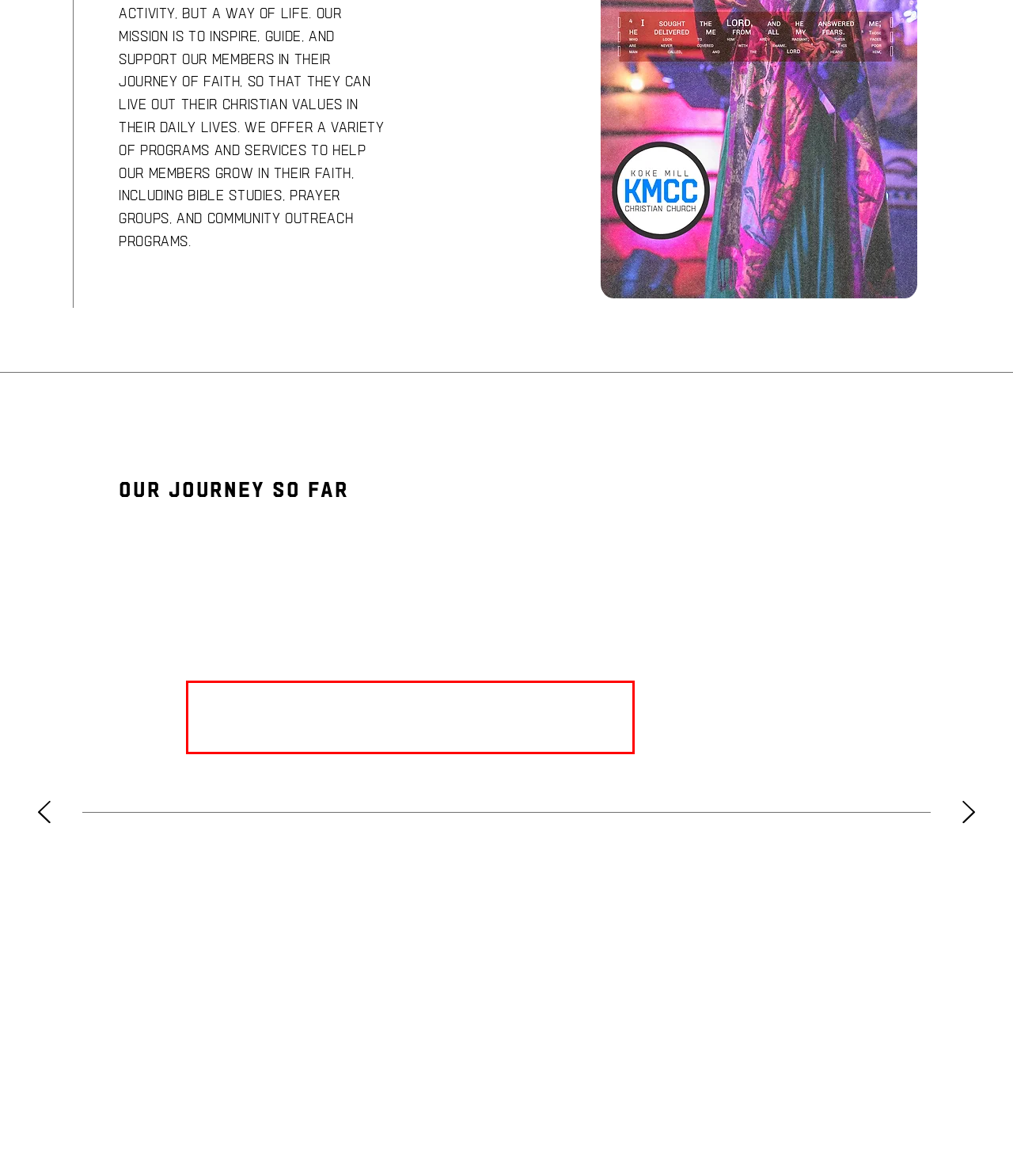Please analyze the provided webpage screenshot and perform OCR to extract the text content from the red rectangle bounding box.

In the winter of 2001, Stan & Rosann Summers founded Koke Mill Church with the vision of creating a welcoming and inclusive Christian community in Springfield, IL.